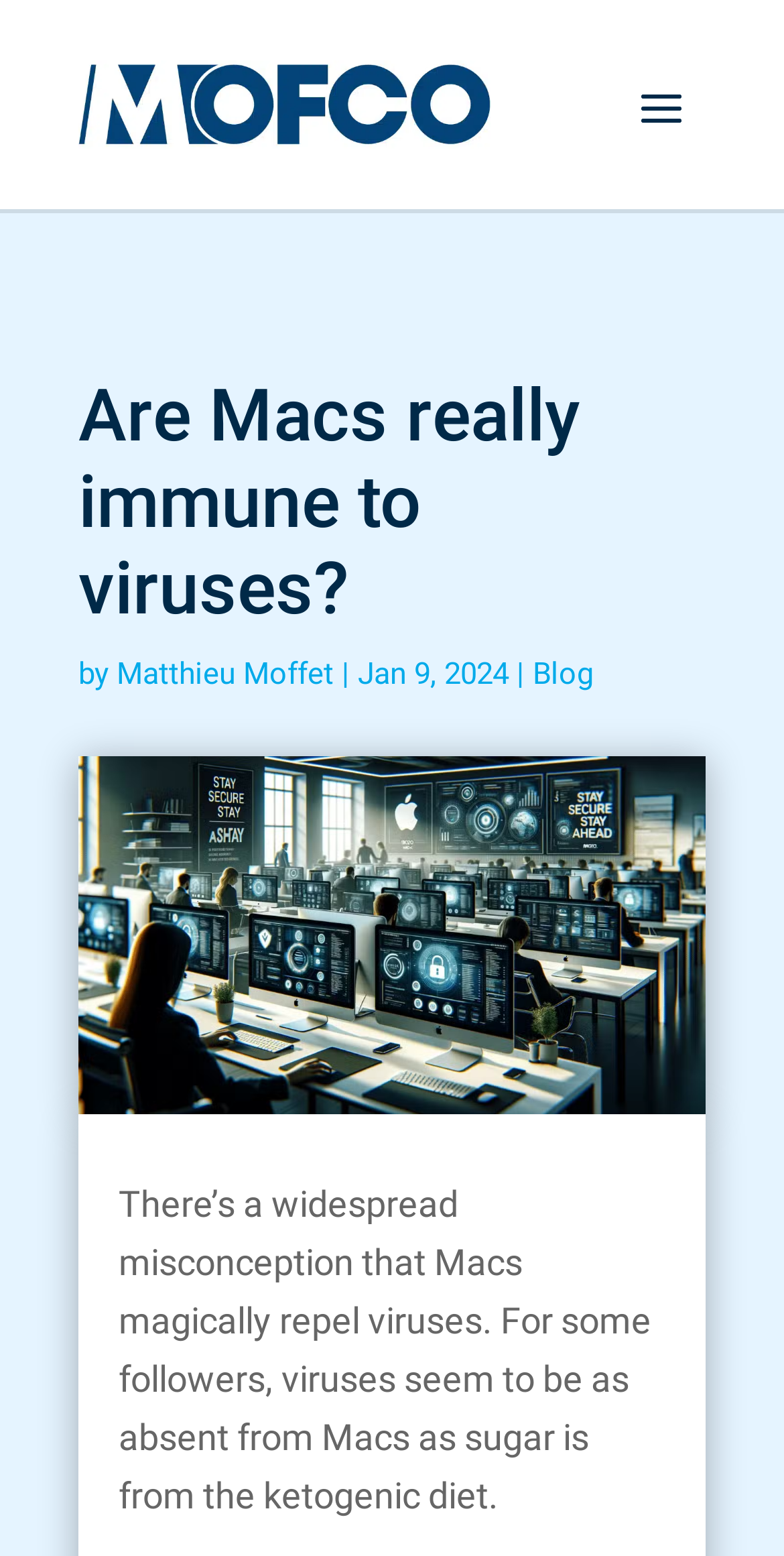Determine the bounding box for the UI element that matches this description: "Matthieu Moffet".

[0.149, 0.421, 0.426, 0.445]